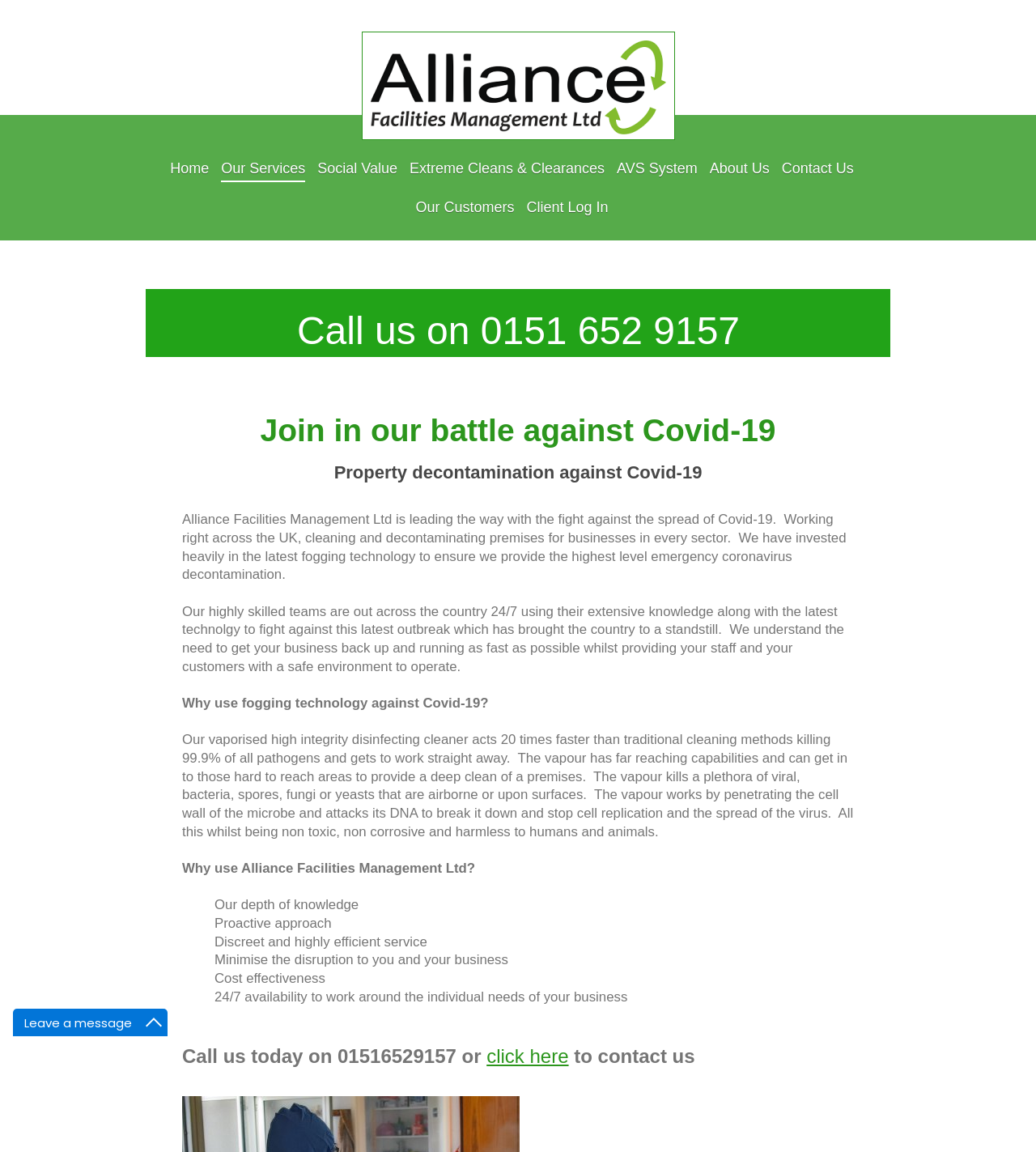Please identify the bounding box coordinates of the clickable area that will allow you to execute the instruction: "Follow Dr Packer on Bandsintown".

None